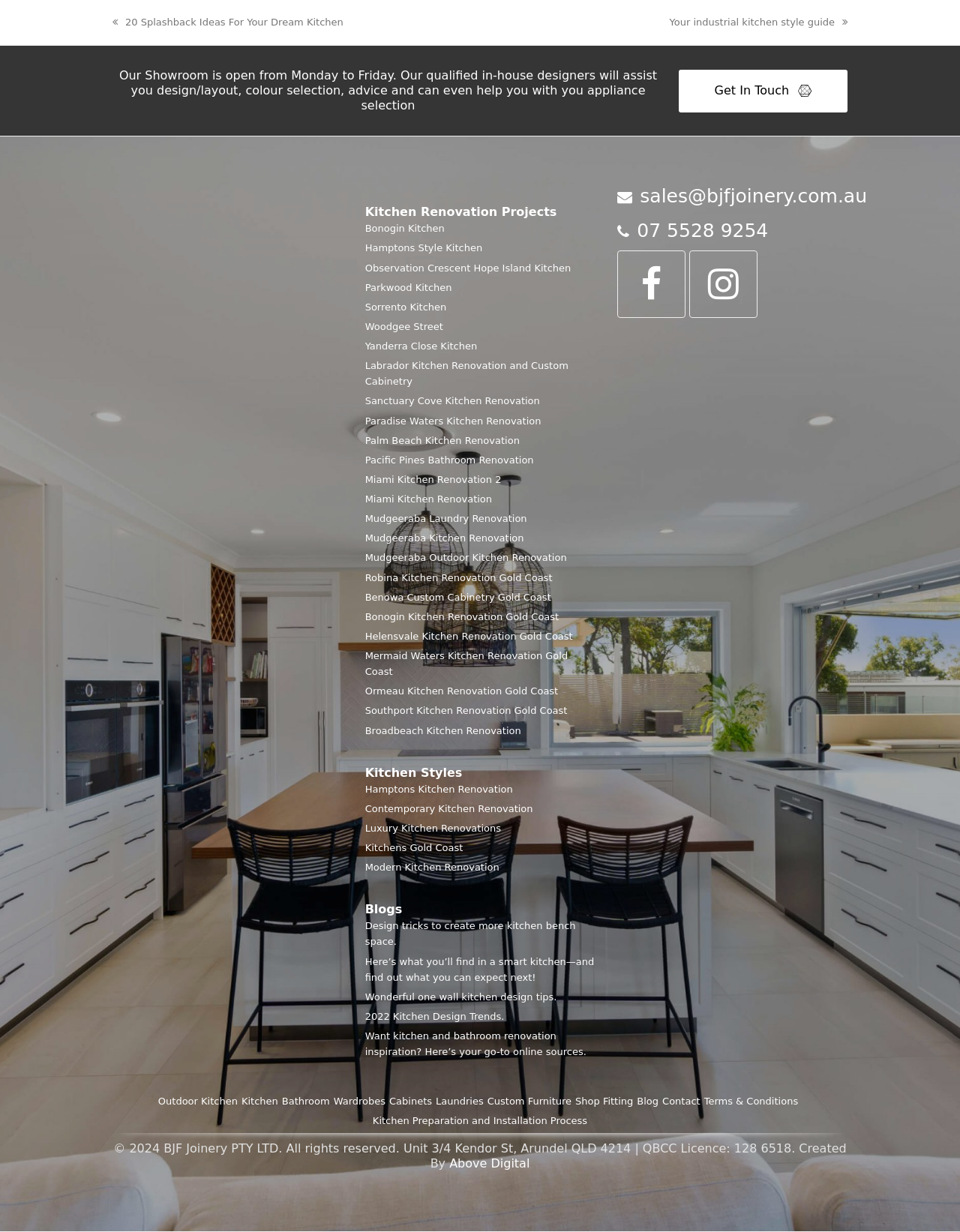Please mark the clickable region by giving the bounding box coordinates needed to complete this instruction: "Explore 'Outdoor Kitchen' options".

[0.165, 0.888, 0.248, 0.9]